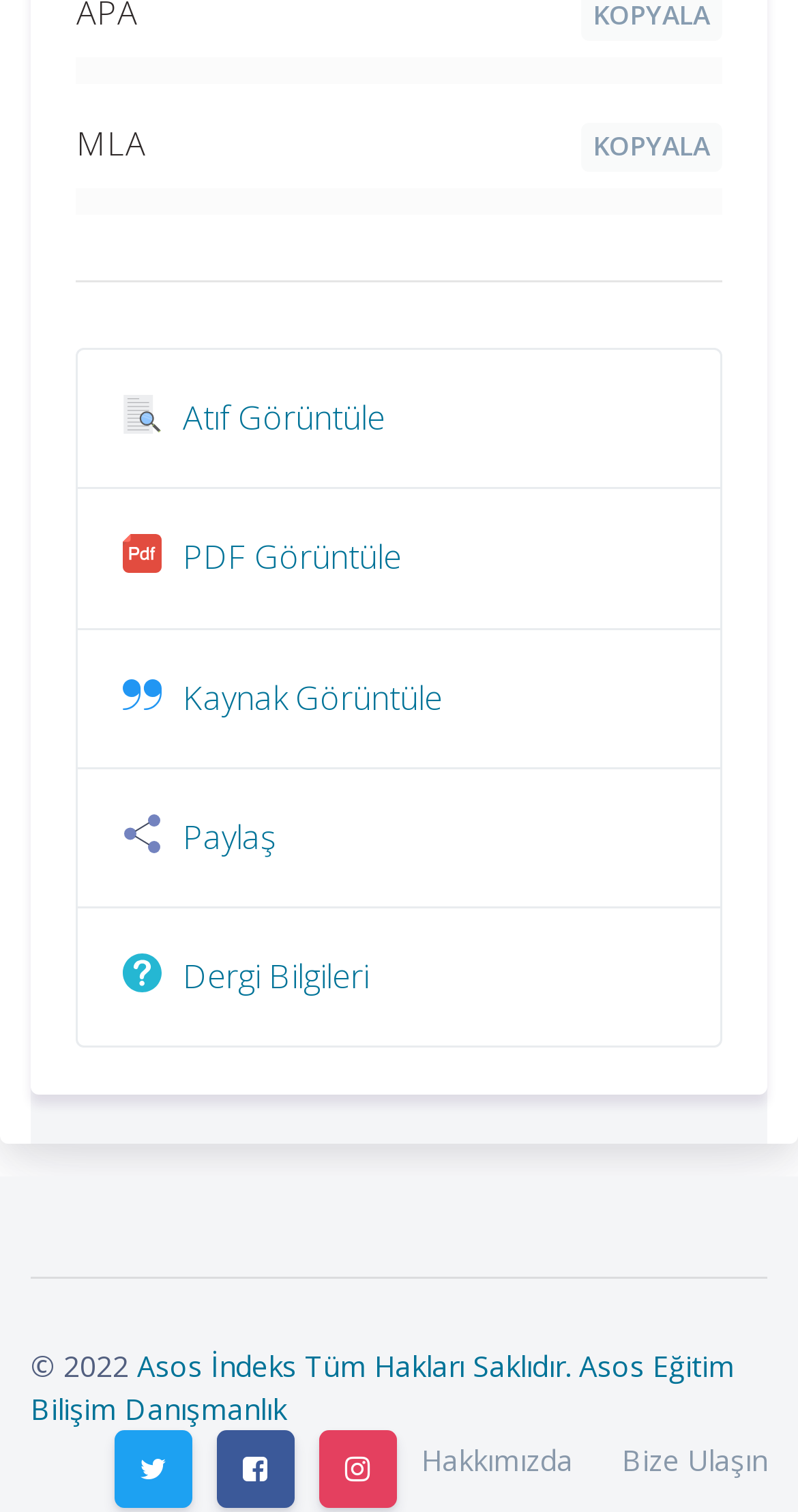Determine the bounding box coordinates of the element's region needed to click to follow the instruction: "Share article". Provide these coordinates as four float numbers between 0 and 1, formatted as [left, top, right, bottom].

[0.229, 0.538, 0.345, 0.568]